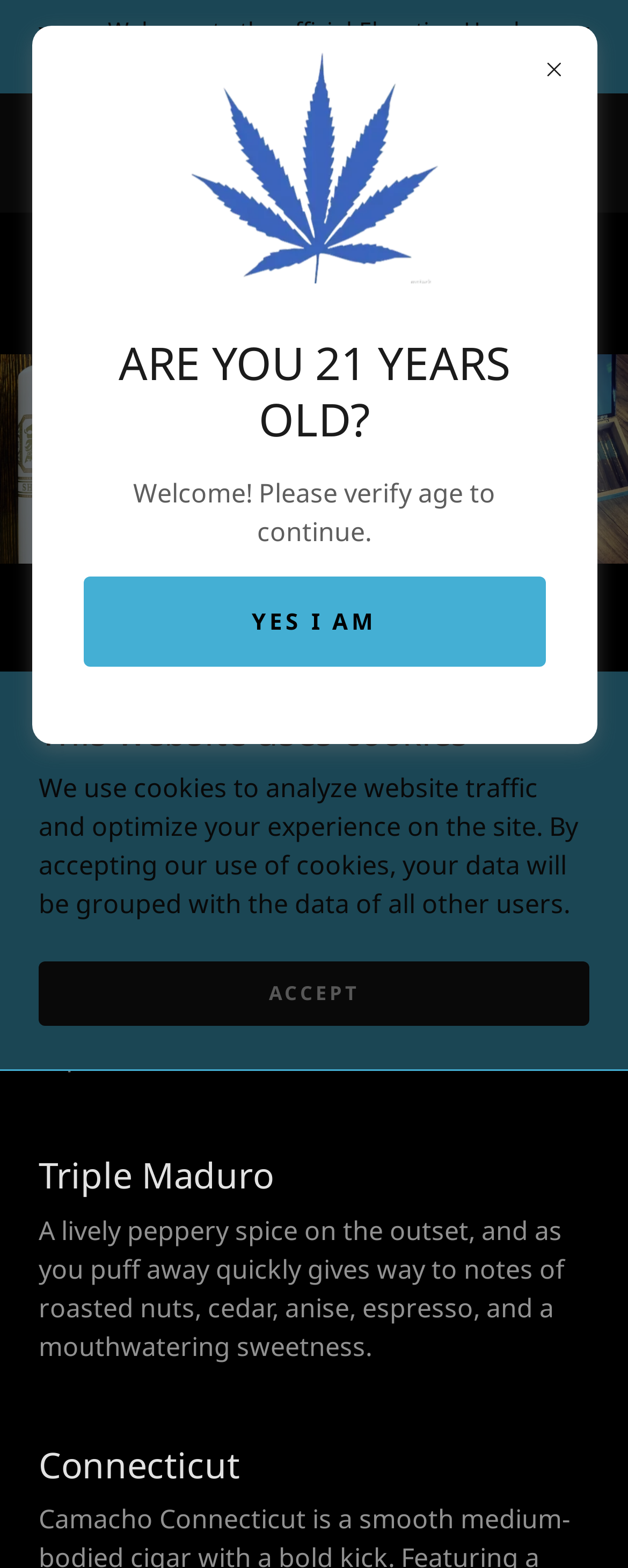Answer briefly with one word or phrase:
What is the address of the shop in Pagosa Springs?

510 San Juan Street, Pagosa Springs, Colorado 81147